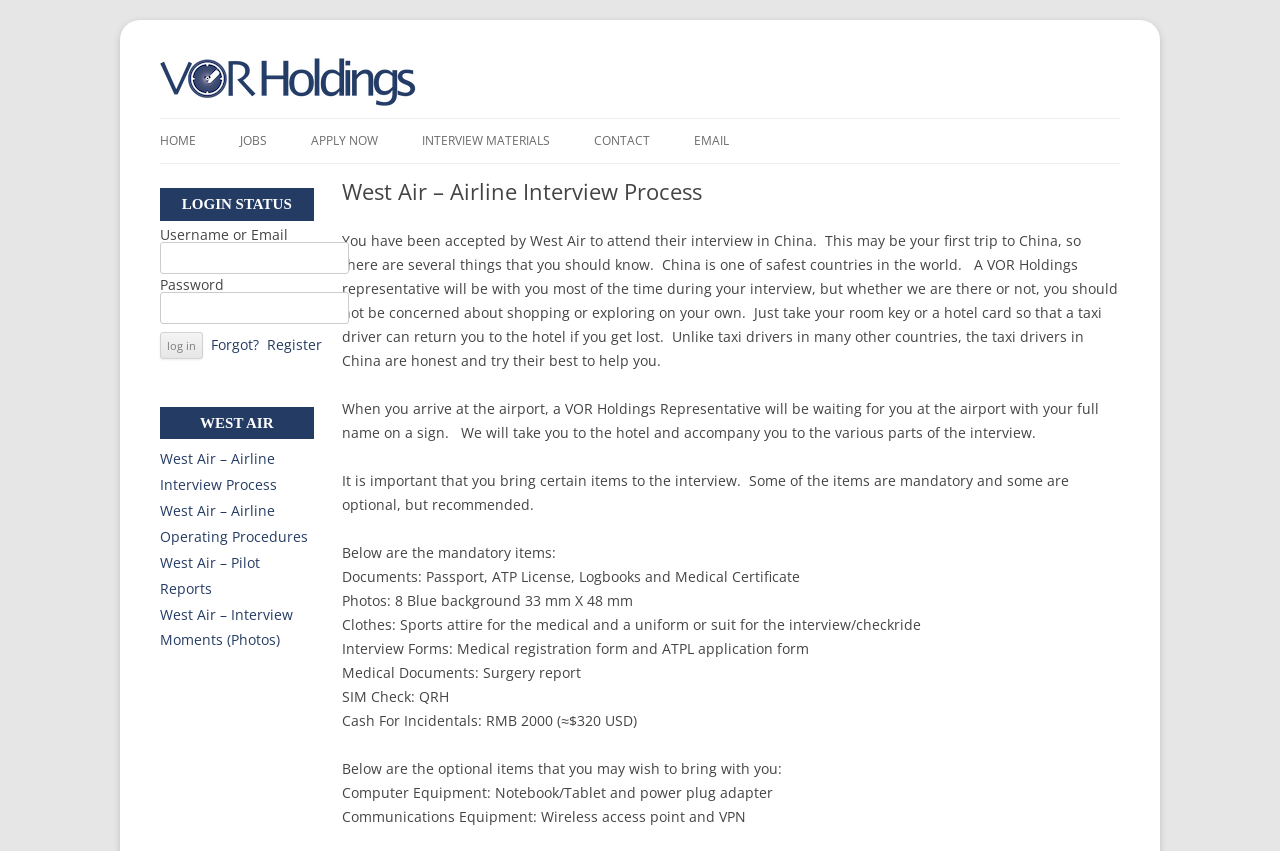Please locate the bounding box coordinates of the element's region that needs to be clicked to follow the instruction: "Click the 'APPLY NOW' link". The bounding box coordinates should be provided as four float numbers between 0 and 1, i.e., [left, top, right, bottom].

[0.243, 0.14, 0.295, 0.192]